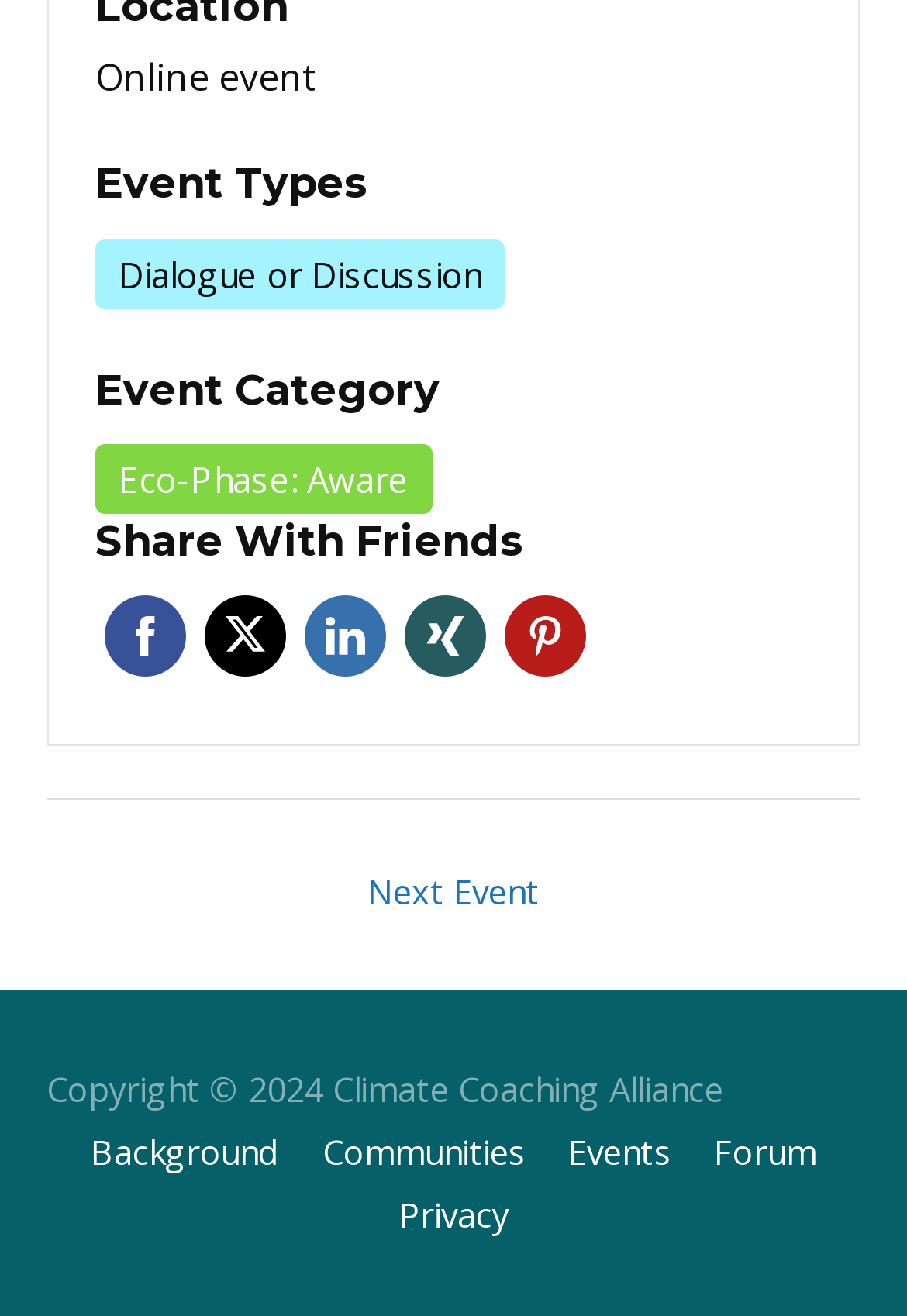What is the event type mentioned?
Give a thorough and detailed response to the question.

The event type mentioned is 'Dialogue or Discussion' which is a link on the webpage, indicating that it is one of the event types available.